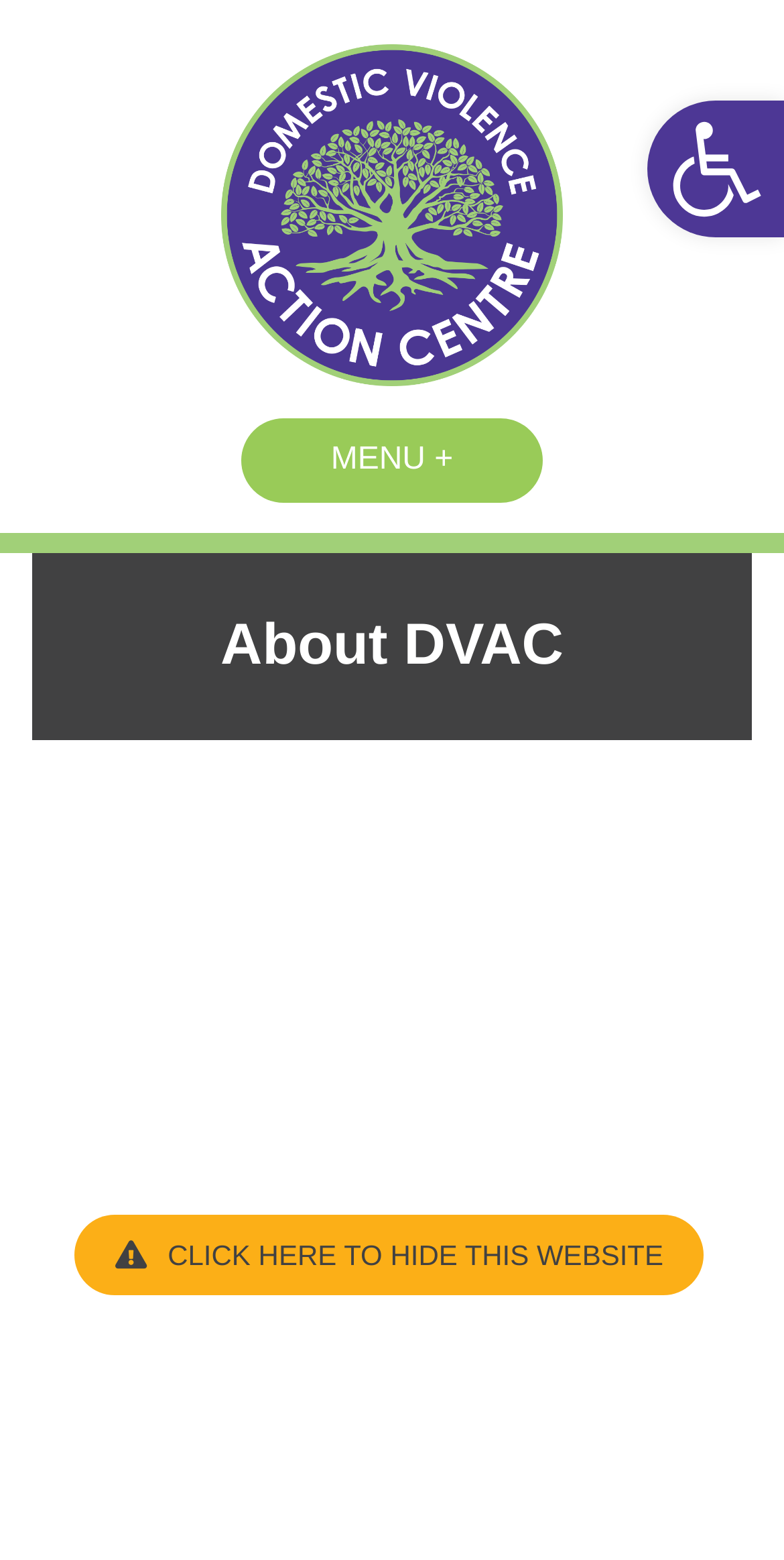Provide a brief response using a word or short phrase to this question:
What is the purpose of the 'CLICK HERE TO HIDE THIS WEBSITE' button?

Hide the website